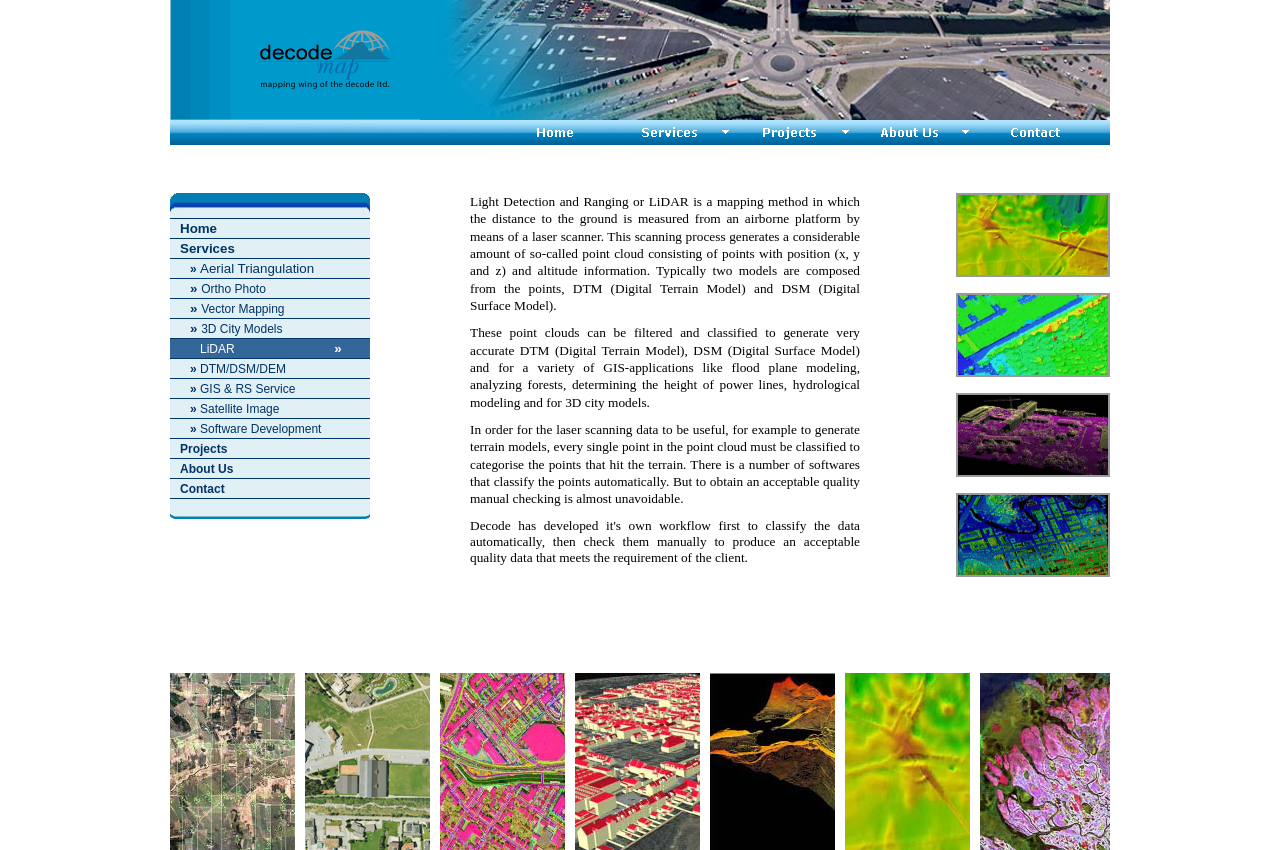Give a one-word or one-phrase response to the question:
What is the main navigation menu?

Home Services Projects About Us Contact